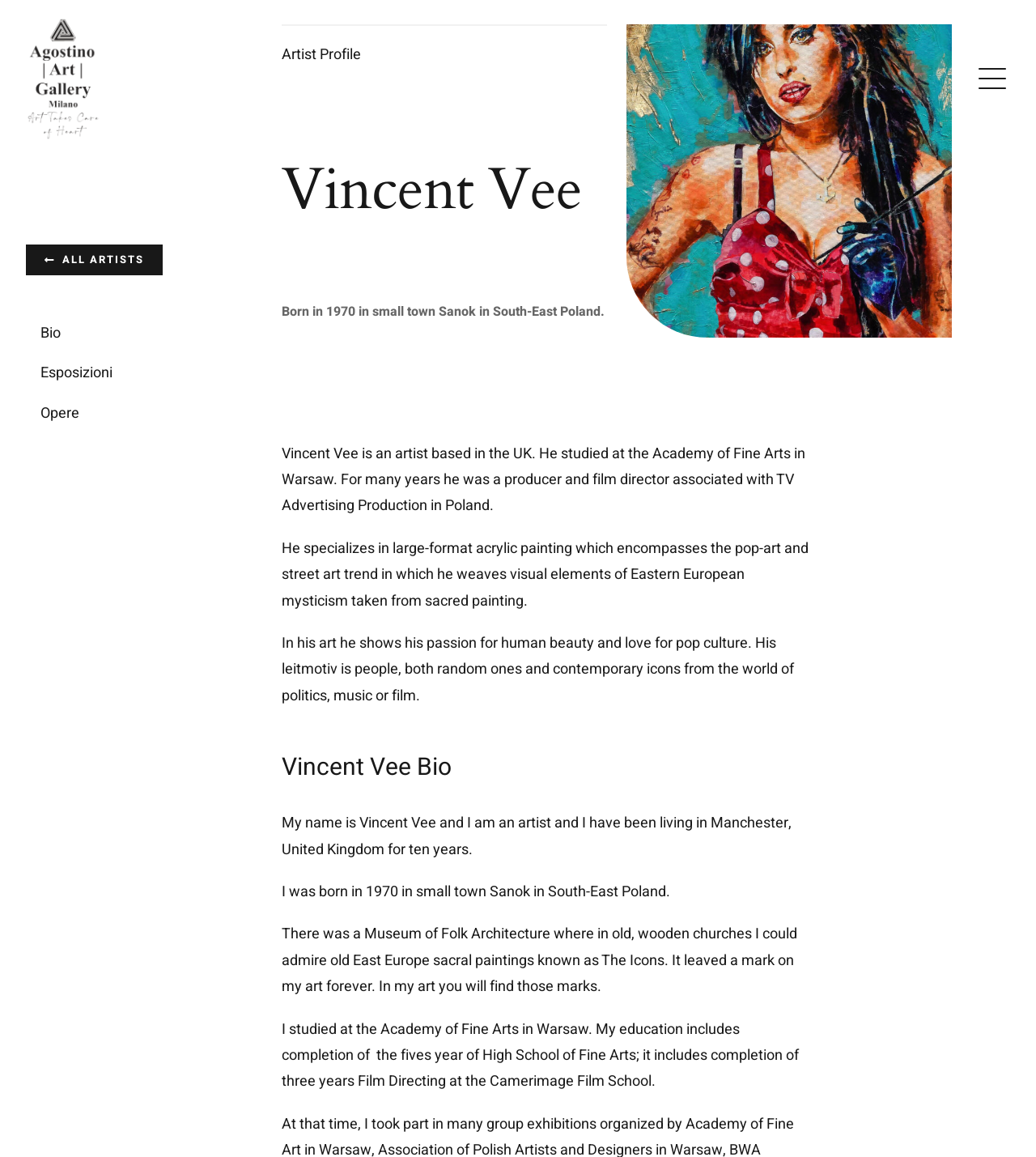Please determine the bounding box coordinates of the section I need to click to accomplish this instruction: "Read Vincent Vee's bio".

[0.272, 0.648, 0.436, 0.679]